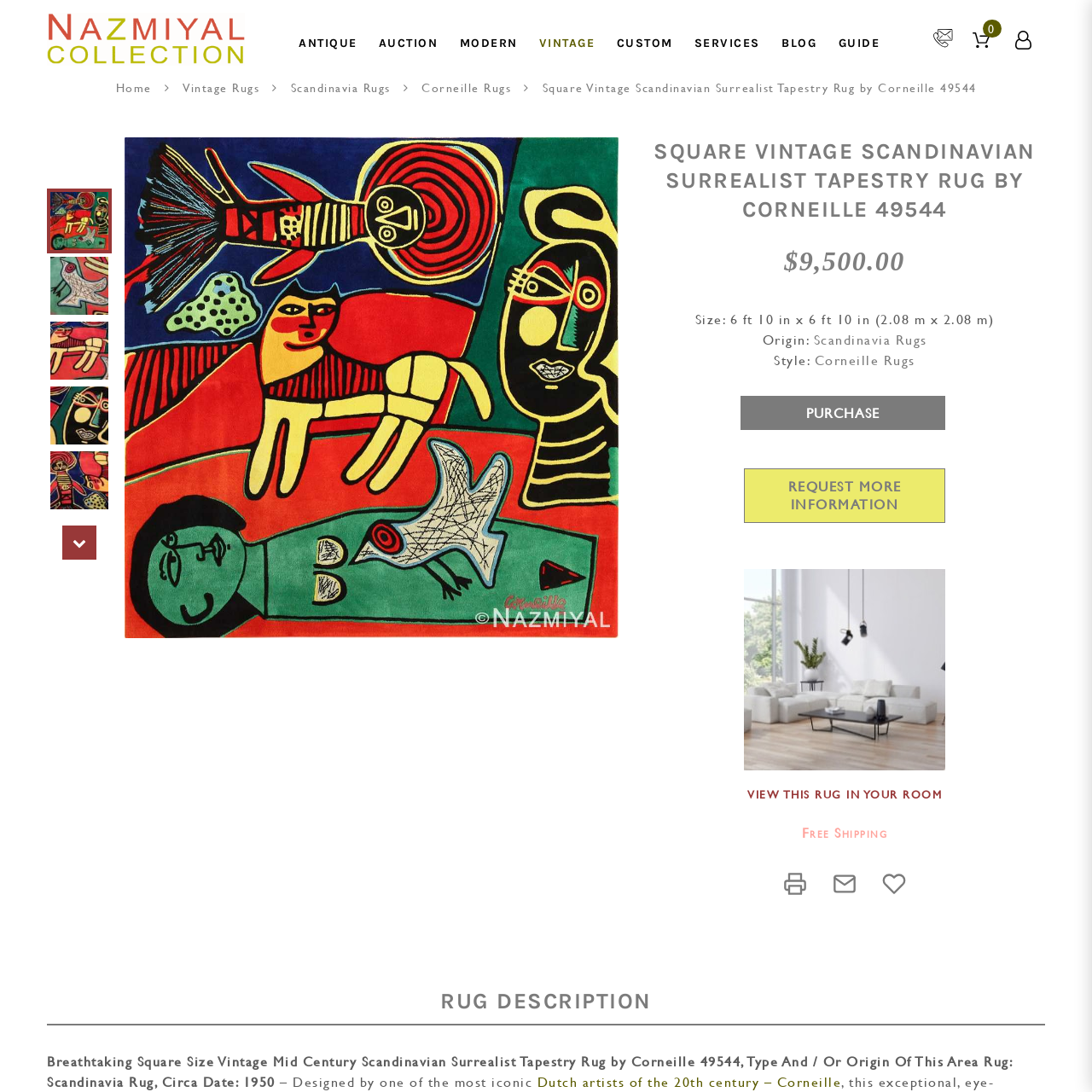Create a detailed narrative of the scene depicted inside the red-outlined image.

This image showcases the "Square Vintage Scandinavian Surrealist Tapestry Rug" designed by Corneille, identified by the model number 49544. The rug is a beautiful example of mid-century design, featuring distinctive patterns that reflect the artistic style of the period. Its square dimensions of 6 ft 10 in x 6 ft 10 in (approximately 2.08 m x 2.08 m) make it a versatile choice for various spaces. Priced at $9,500.00, this exquisite piece exemplifies the high-quality craftsmanship characteristic of Scandinavian rugs from the 1950s. The rug's design is not only a functional textile but also a striking piece of art that can enhance any room's décor.